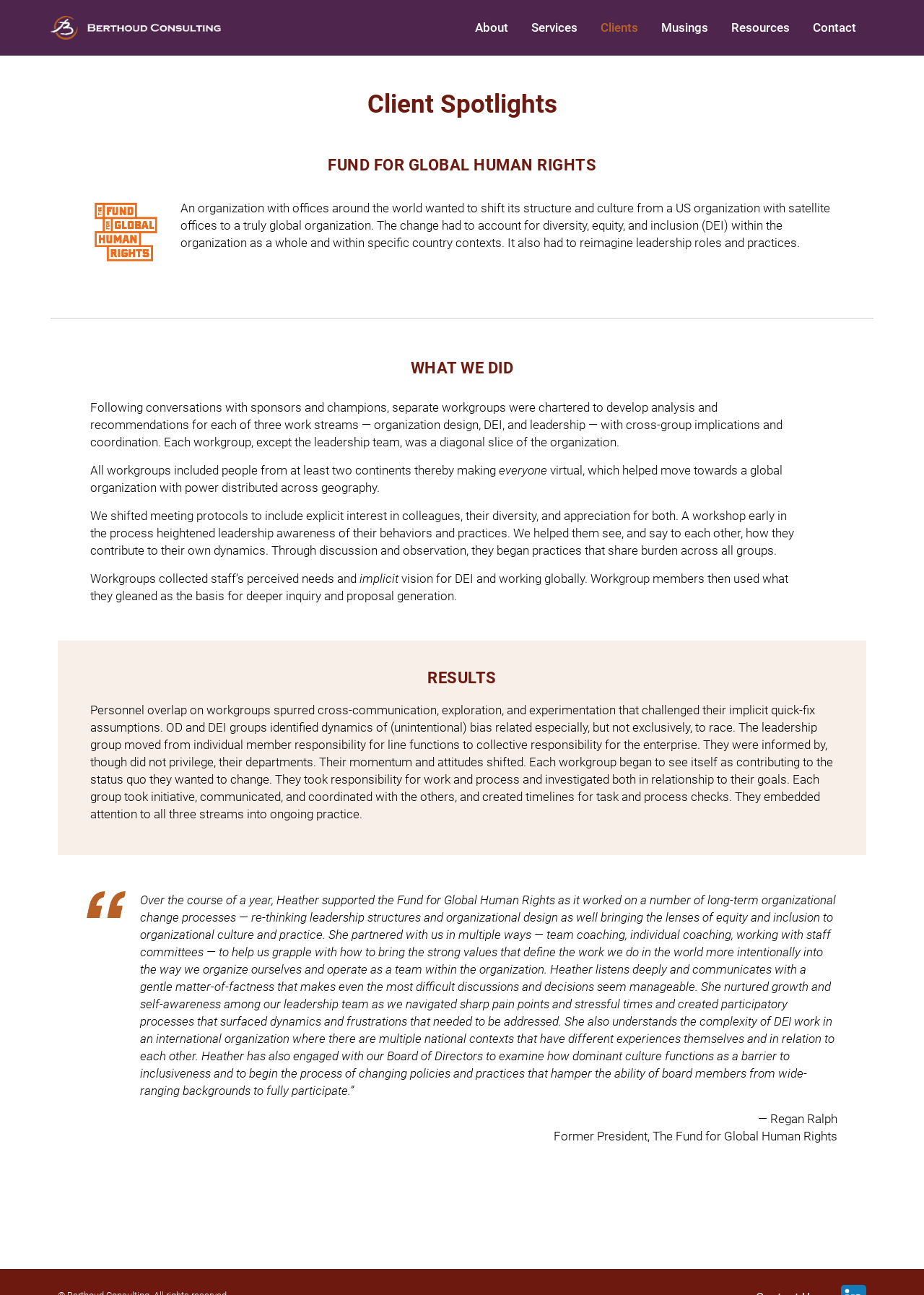Predict the bounding box for the UI component with the following description: "About".

[0.499, 0.008, 0.565, 0.035]